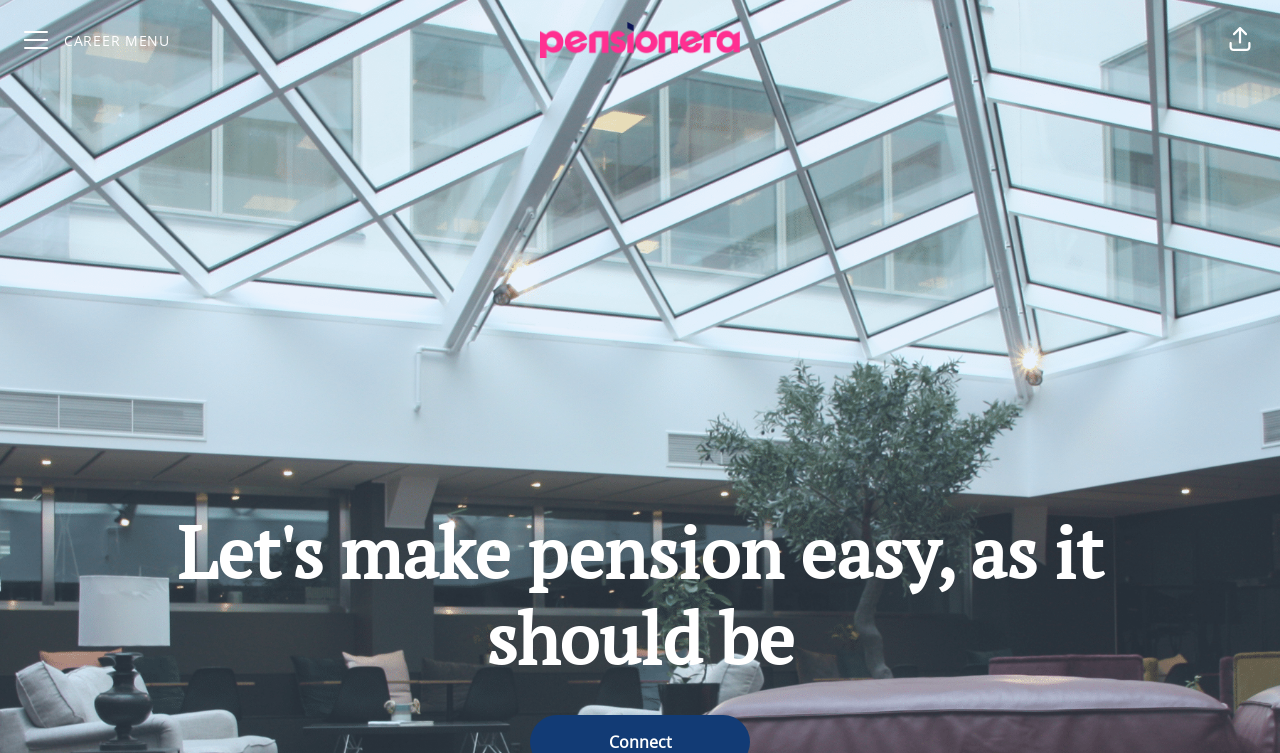Calculate the bounding box coordinates of the UI element given the description: "alt="Pensionera group career site"".

[0.422, 0.005, 0.578, 0.101]